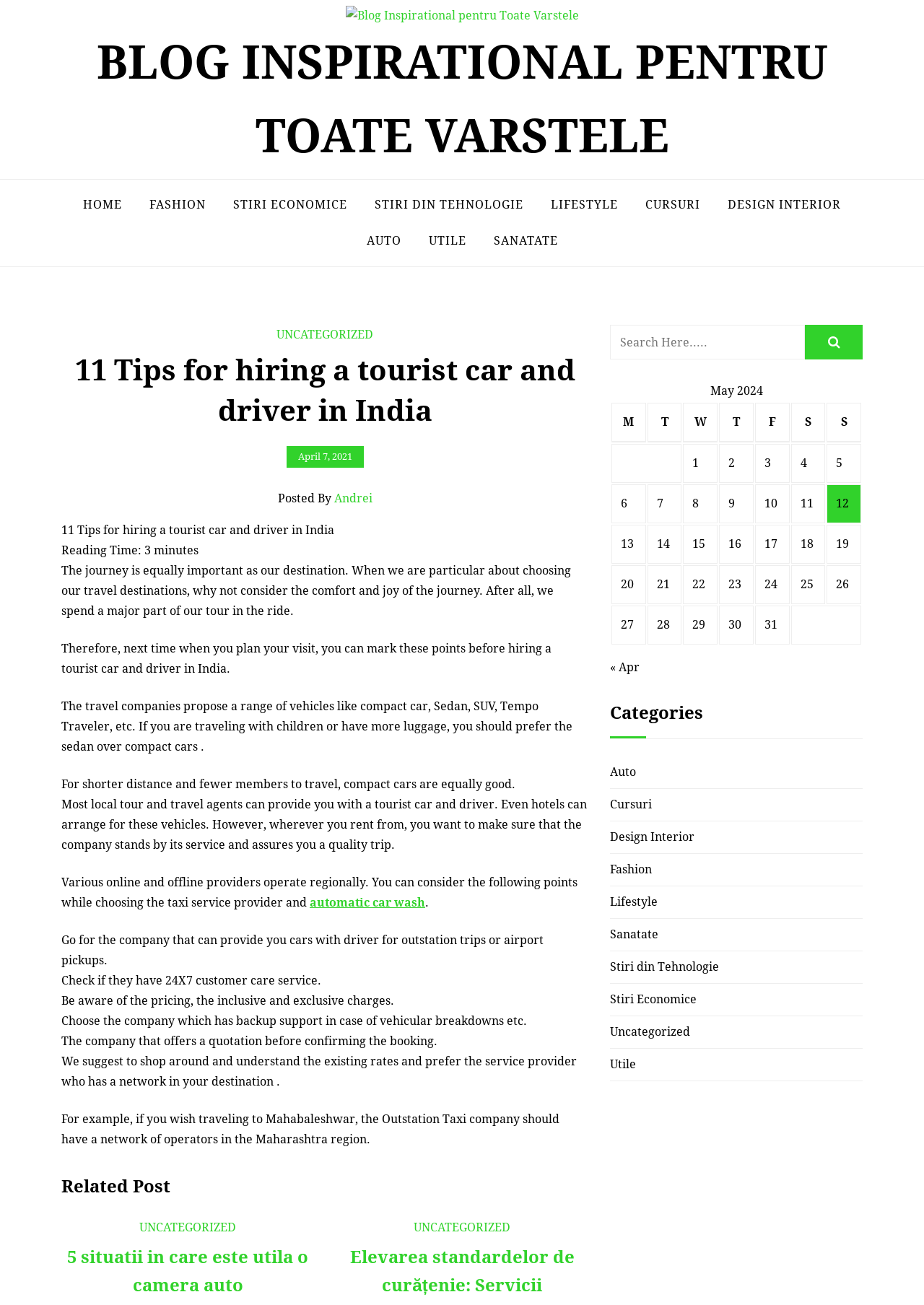What is the position of the 'LIFESTYLE' link in the navigation menu?
Please provide a detailed answer to the question.

The 'LIFESTYLE' link is the 5th link in the navigation menu, which can be determined by counting the links from left to right.